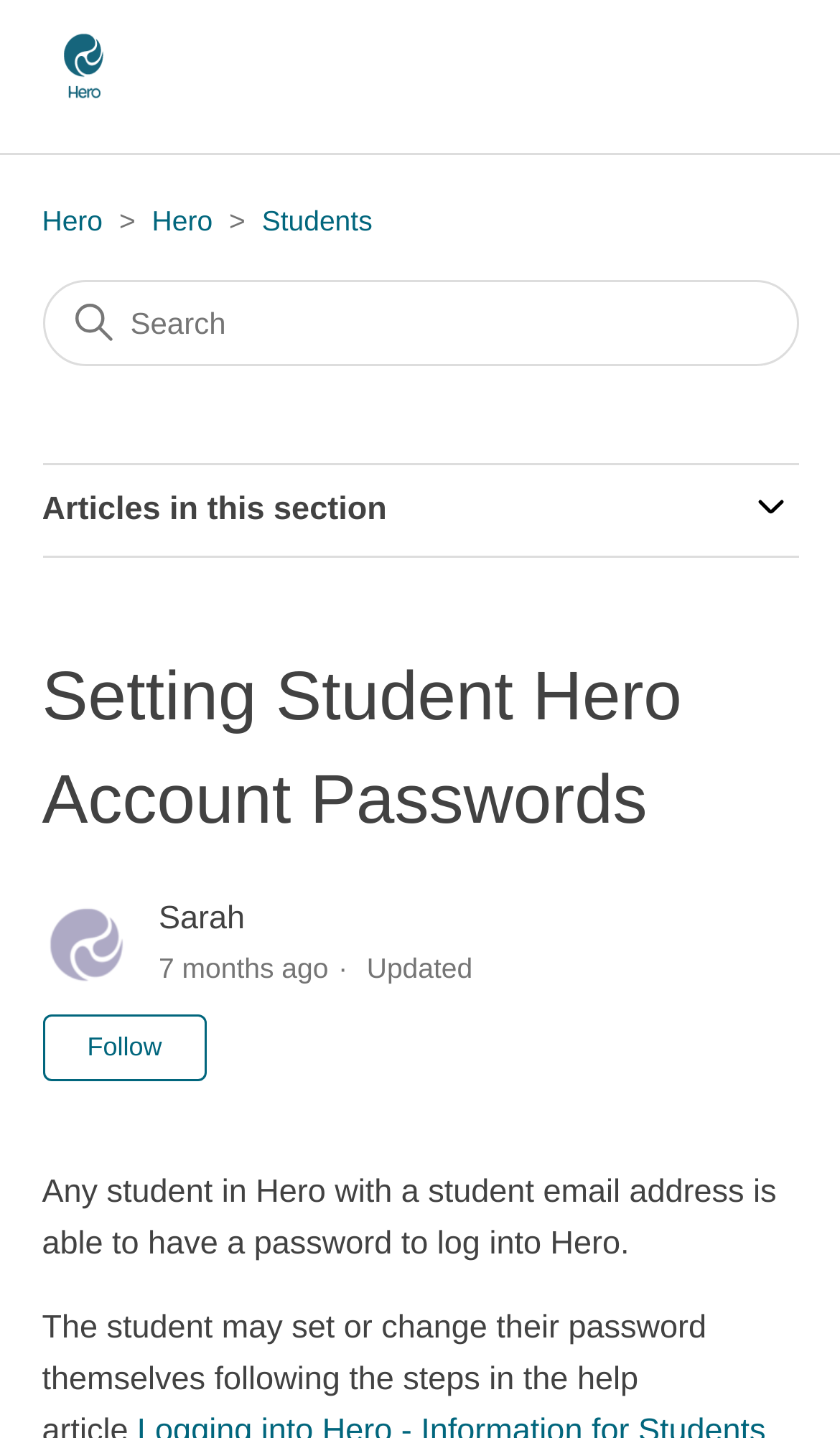Provide your answer to the question using just one word or phrase: Is the article followed by anyone?

No